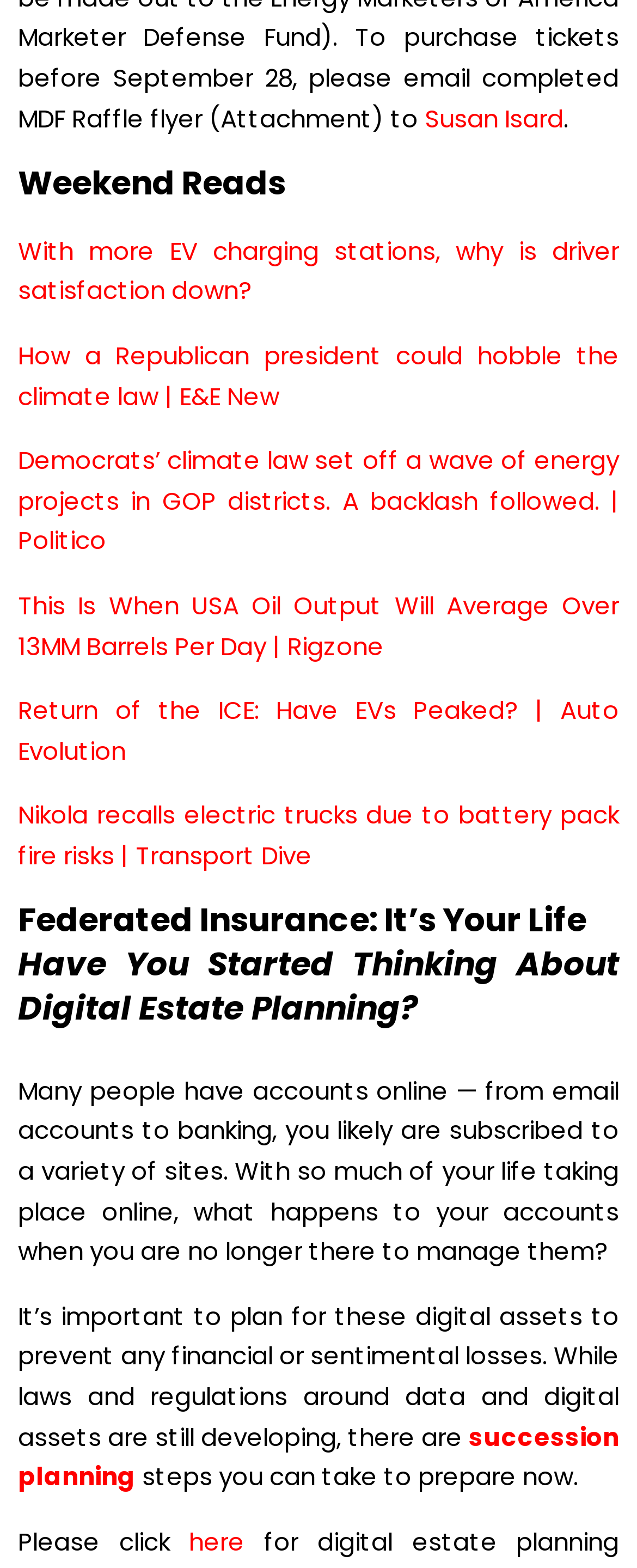Could you find the bounding box coordinates of the clickable area to complete this instruction: "Click on the link to learn about succession planning"?

[0.028, 0.905, 0.972, 0.953]